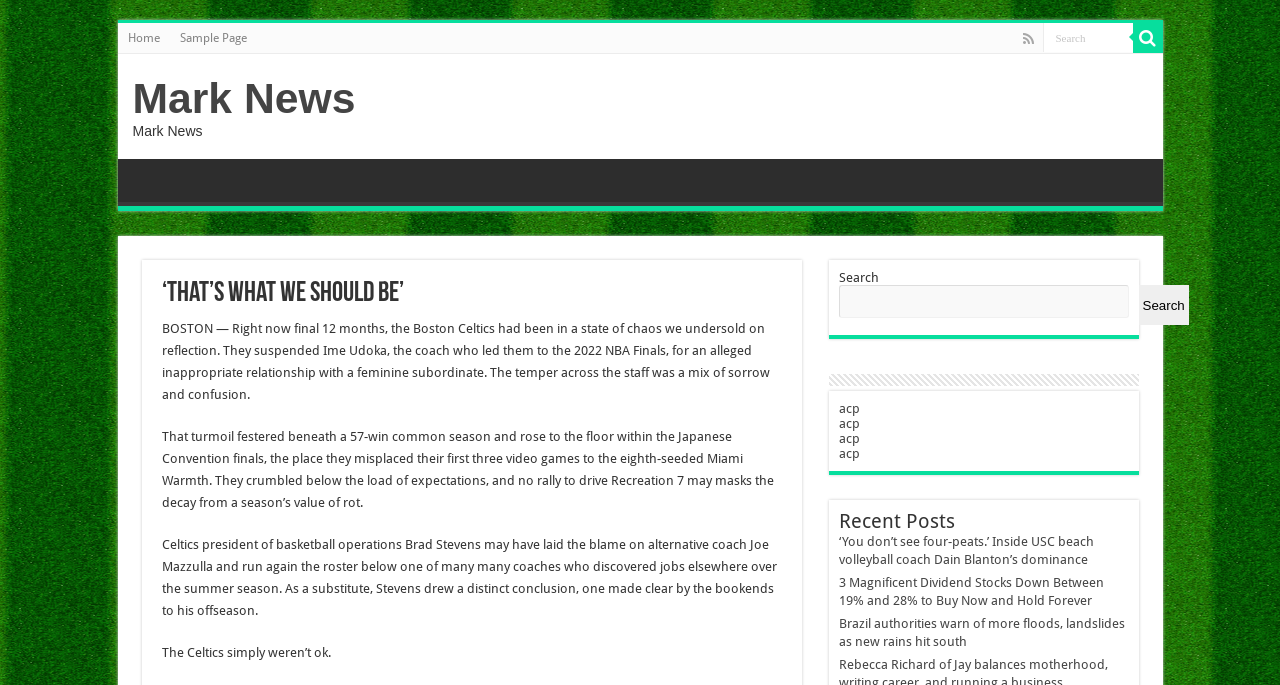Highlight the bounding box coordinates of the element you need to click to perform the following instruction: "Read recent post ‘You don’t see four-peats.’ Inside USC beach volleyball coach Dain Blanton’s dominance."

[0.655, 0.78, 0.854, 0.828]